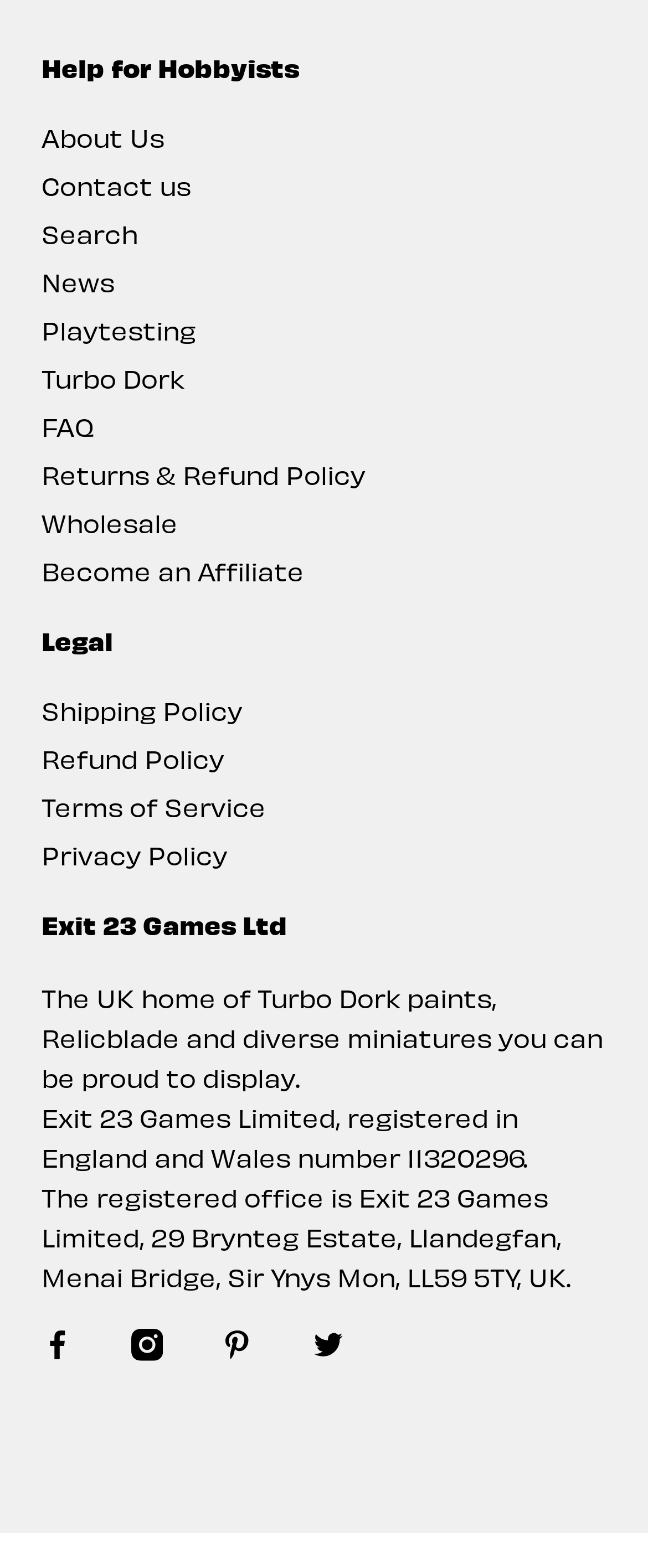Indicate the bounding box coordinates of the element that needs to be clicked to satisfy the following instruction: "Check out Turbo Dork". The coordinates should be four float numbers between 0 and 1, i.e., [left, top, right, bottom].

[0.064, 0.228, 0.285, 0.252]